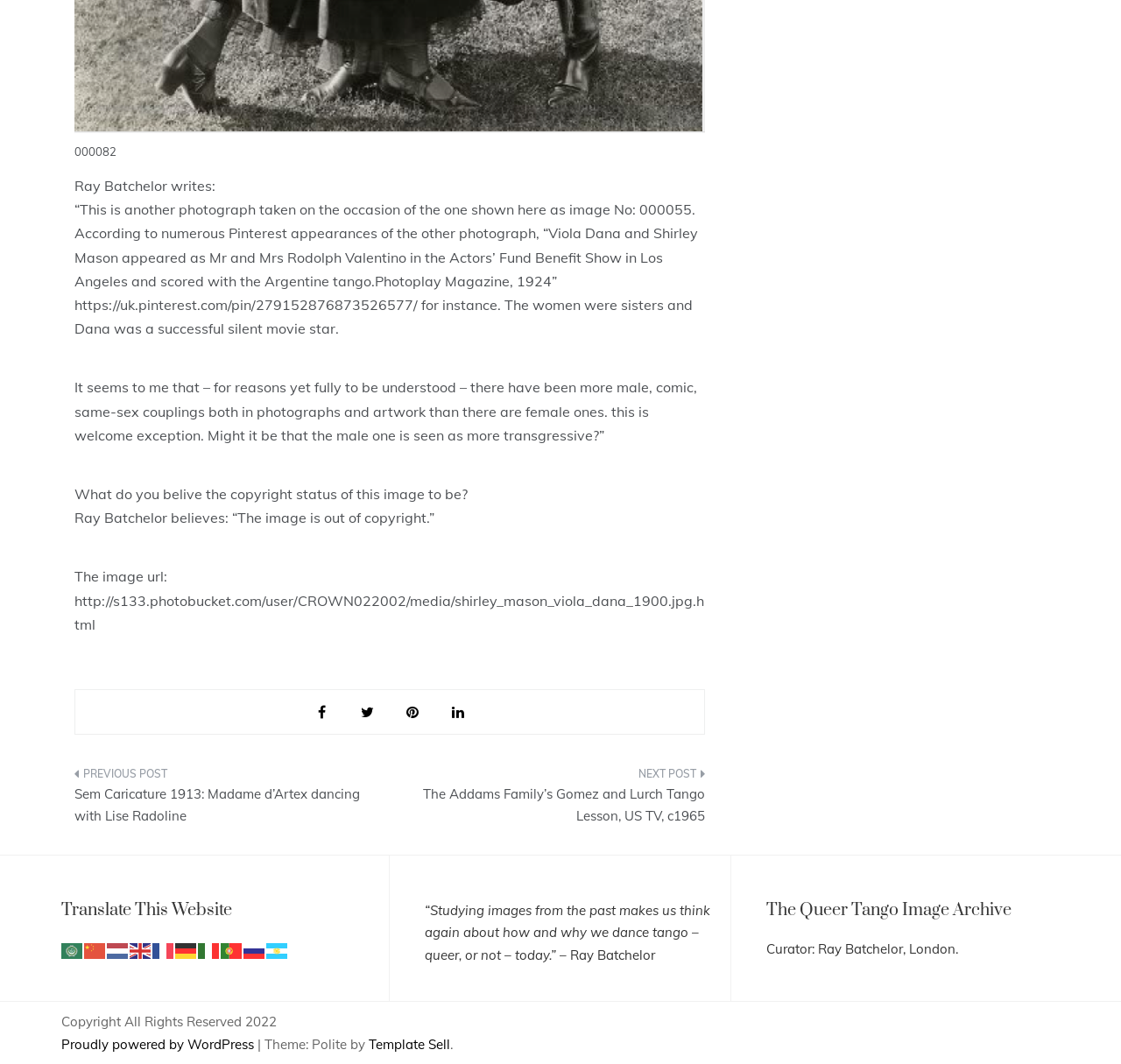Could you provide the bounding box coordinates for the portion of the screen to click to complete this instruction: "View image URL"?

[0.066, 0.556, 0.628, 0.595]